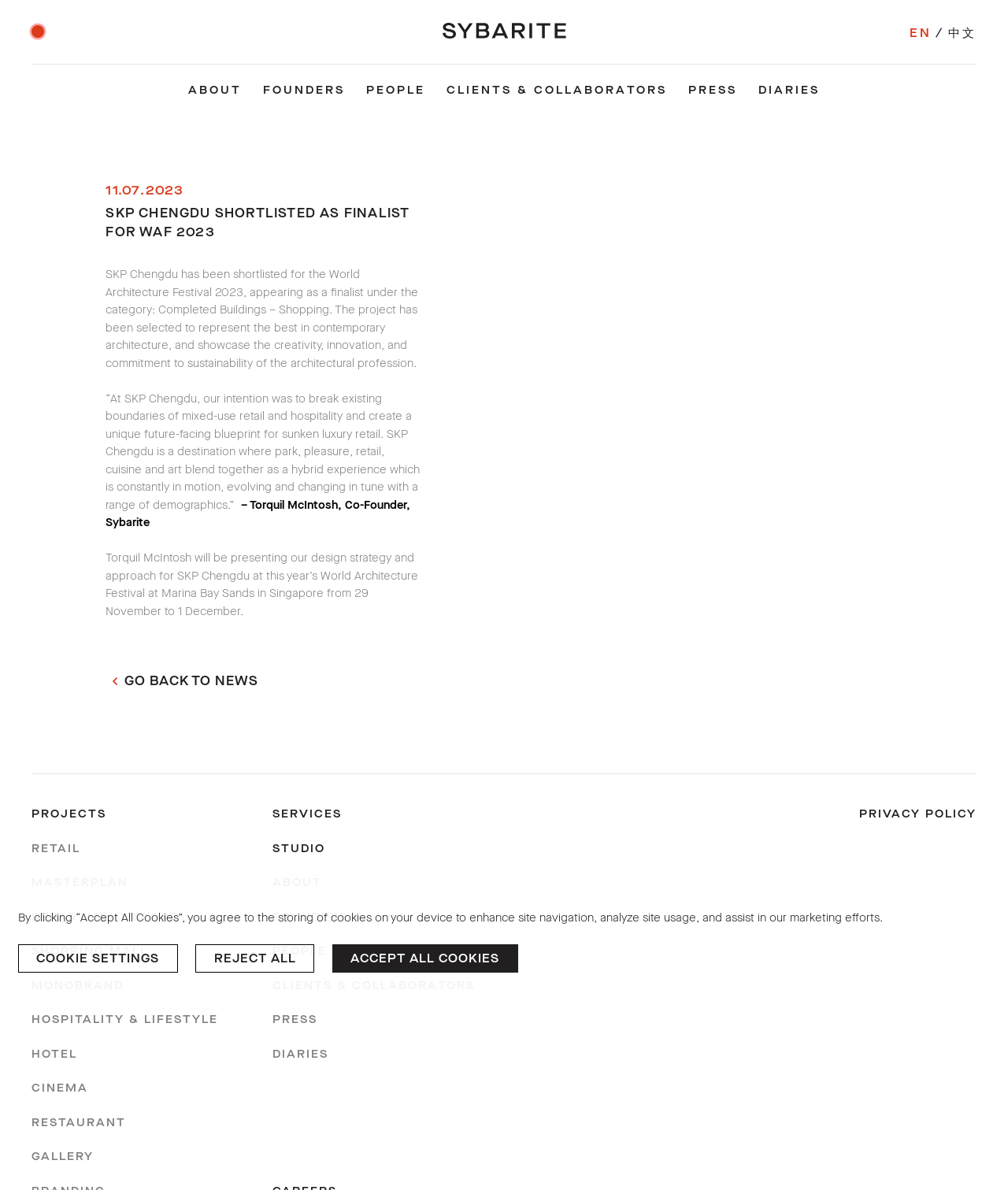Can you determine the bounding box coordinates of the area that needs to be clicked to fulfill the following instruction: "Click on the 'EARRINGS' link"?

None